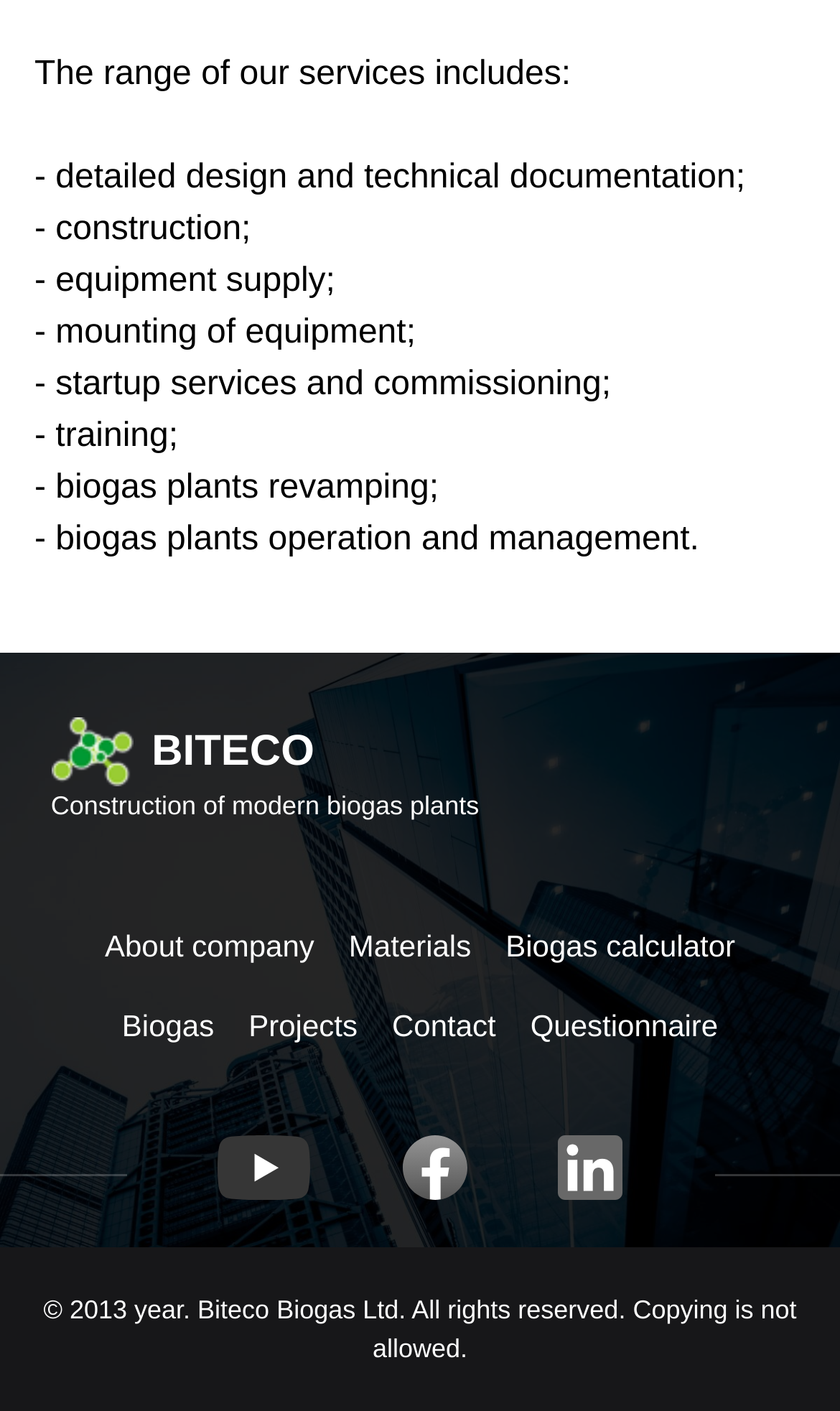Provide the bounding box coordinates for the area that should be clicked to complete the instruction: "Get directions to the Draper location".

None